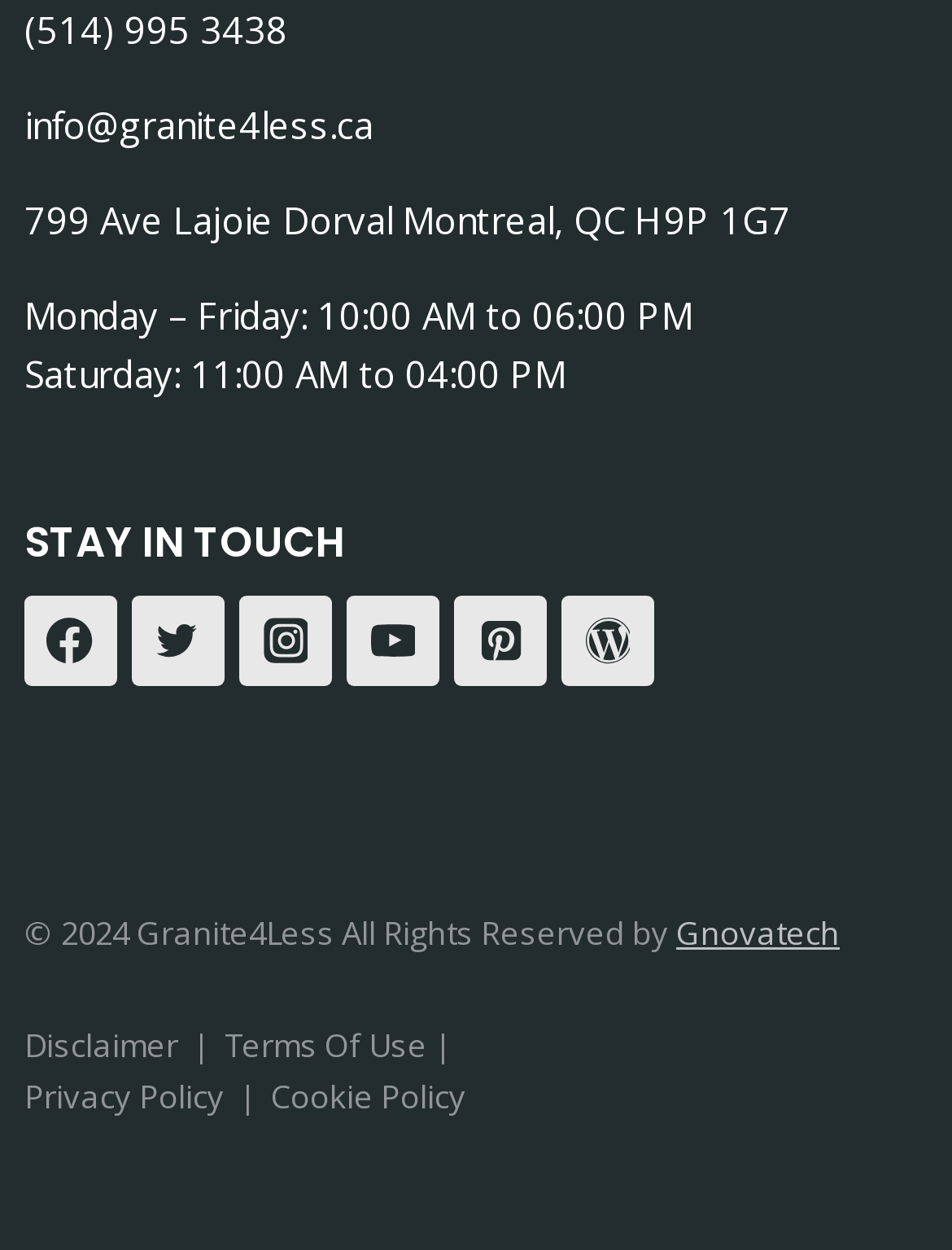Refer to the image and offer a detailed explanation in response to the question: What are the business hours on Saturday?

The business hours on Saturday can be found in the second StaticText element, which is 'Saturday: 11:00 AM to 04:00 PM'.